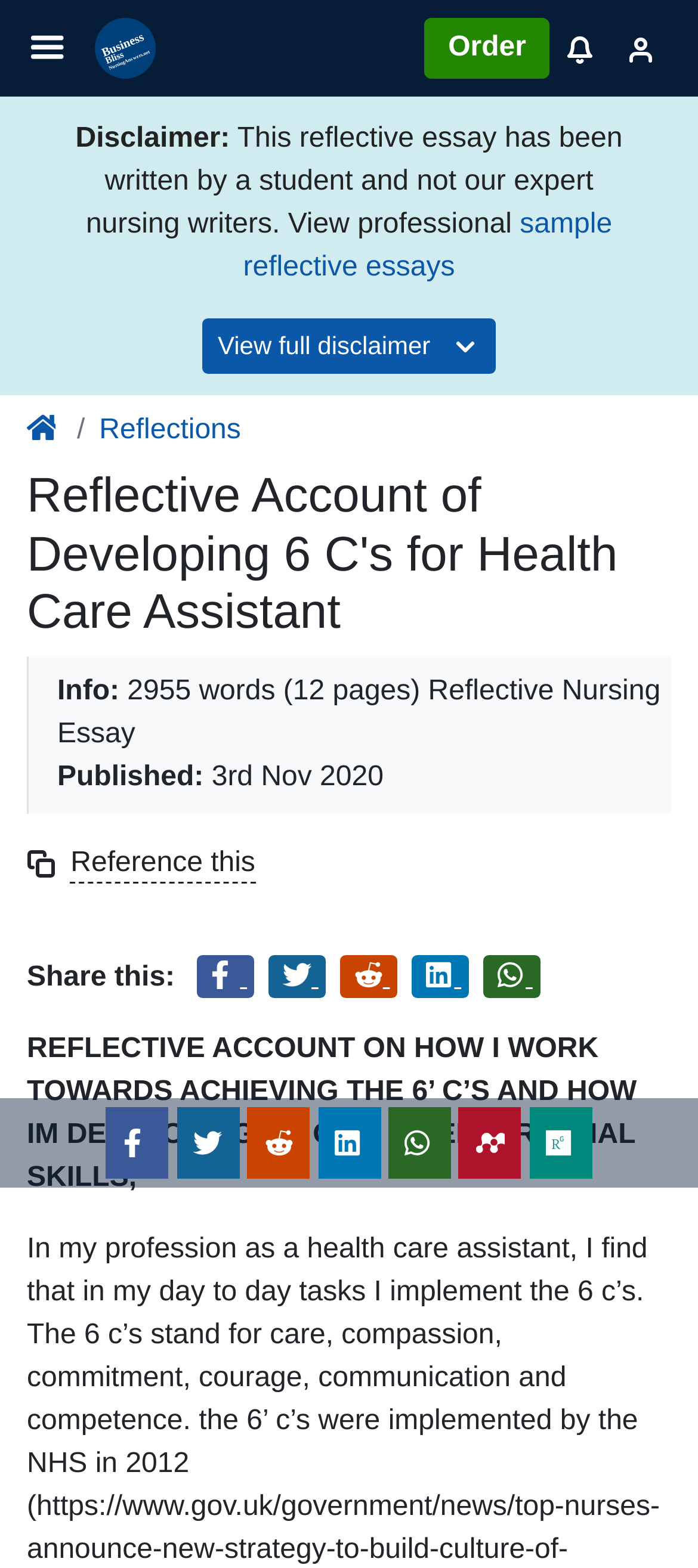Locate the bounding box coordinates of the element that should be clicked to execute the following instruction: "Share on Facebook".

[0.282, 0.609, 0.364, 0.636]